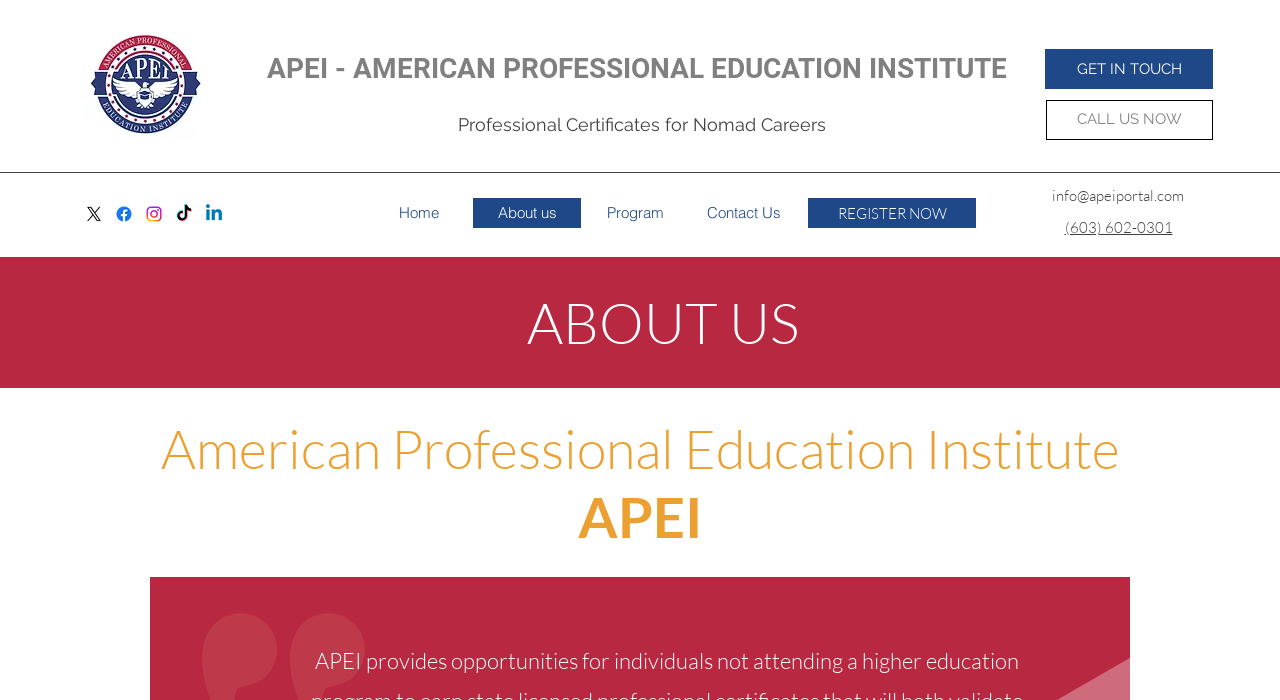Respond concisely with one word or phrase to the following query:
What is the name of the institute?

American Professional Education Institute